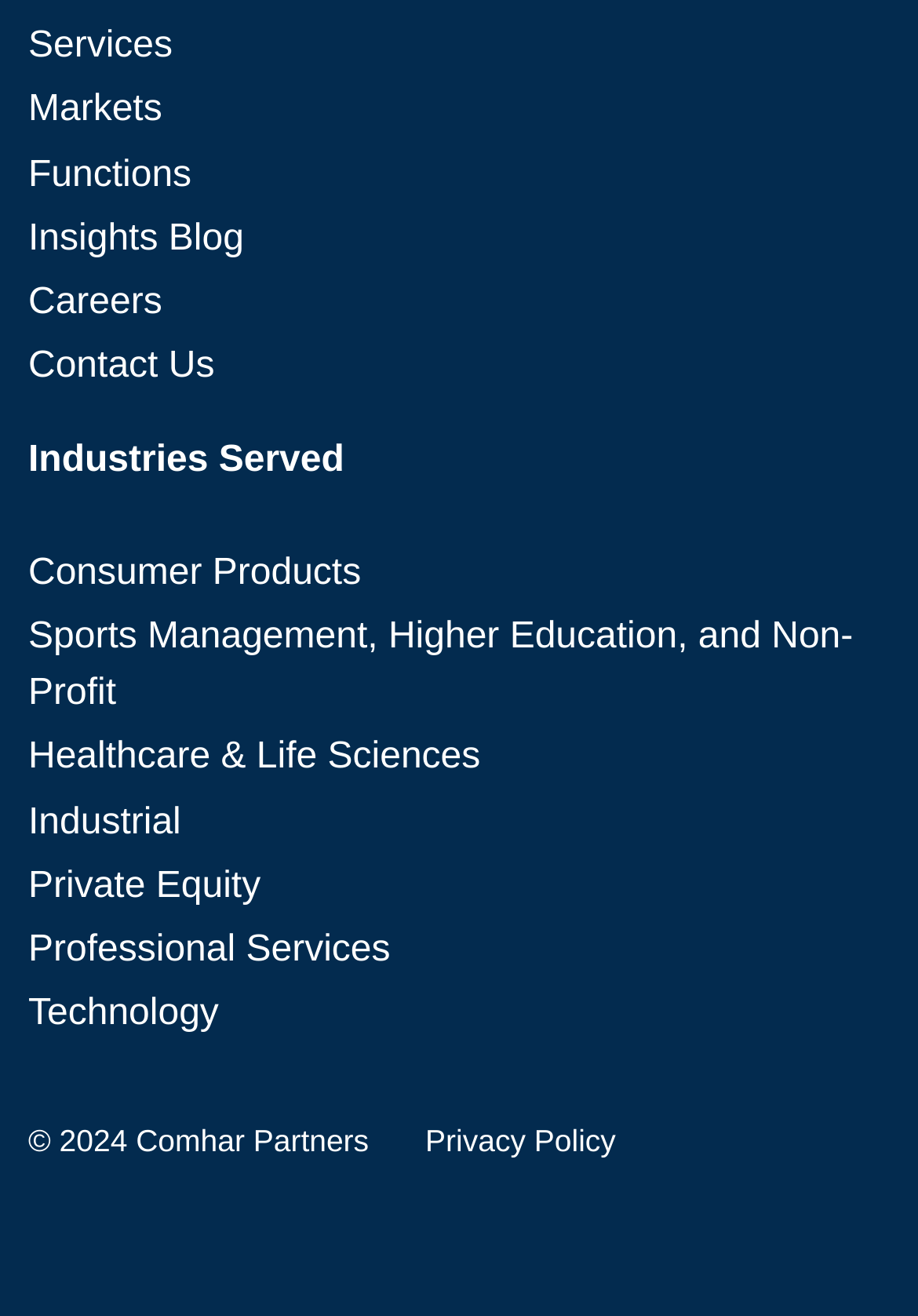Provide the bounding box coordinates of the UI element that matches the description: "Privacy Policy".

[0.463, 0.85, 0.671, 0.914]